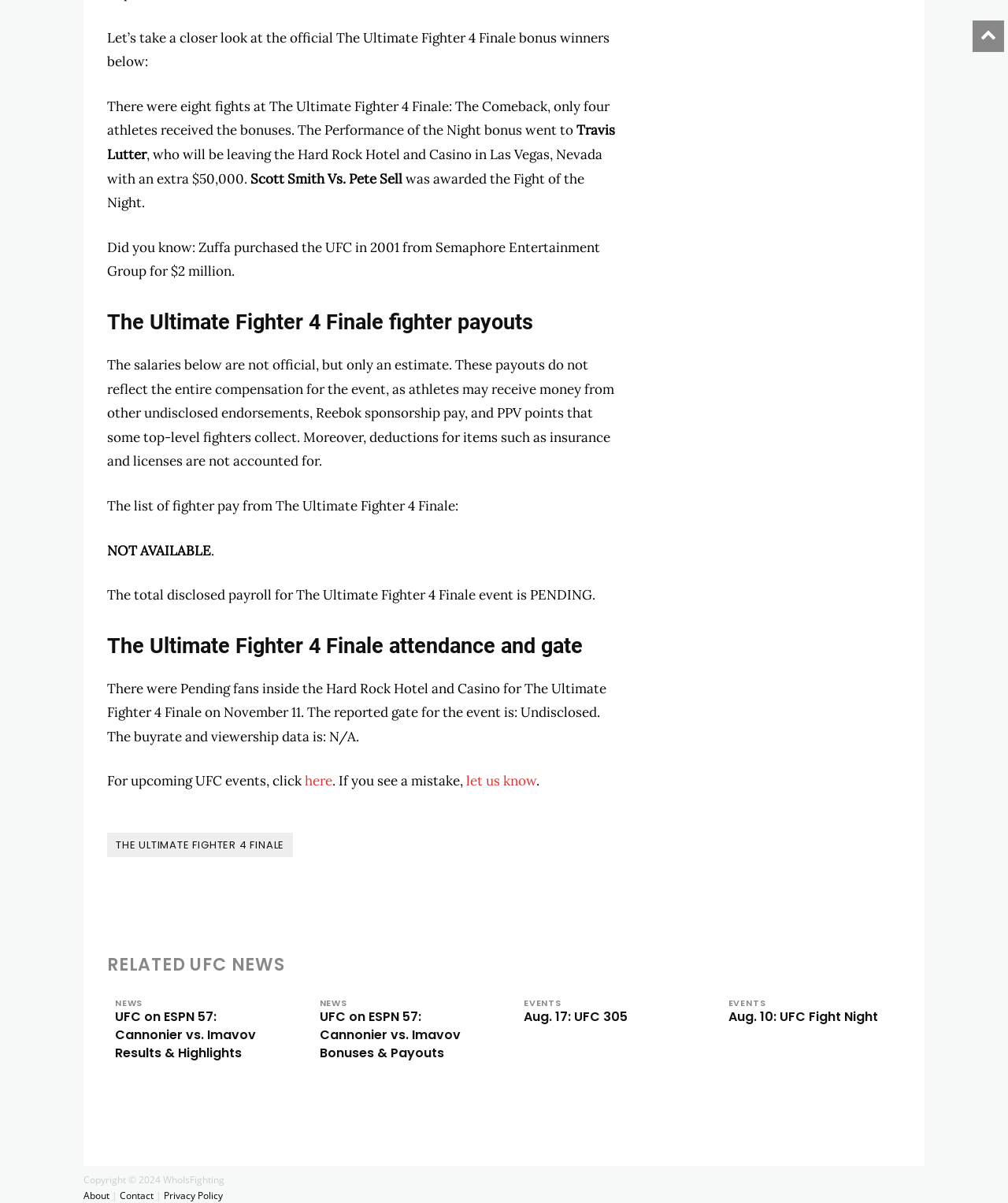Determine the bounding box coordinates for the clickable element required to fulfill the instruction: "Donate to The Enough Project". Provide the coordinates as four float numbers between 0 and 1, i.e., [left, top, right, bottom].

None